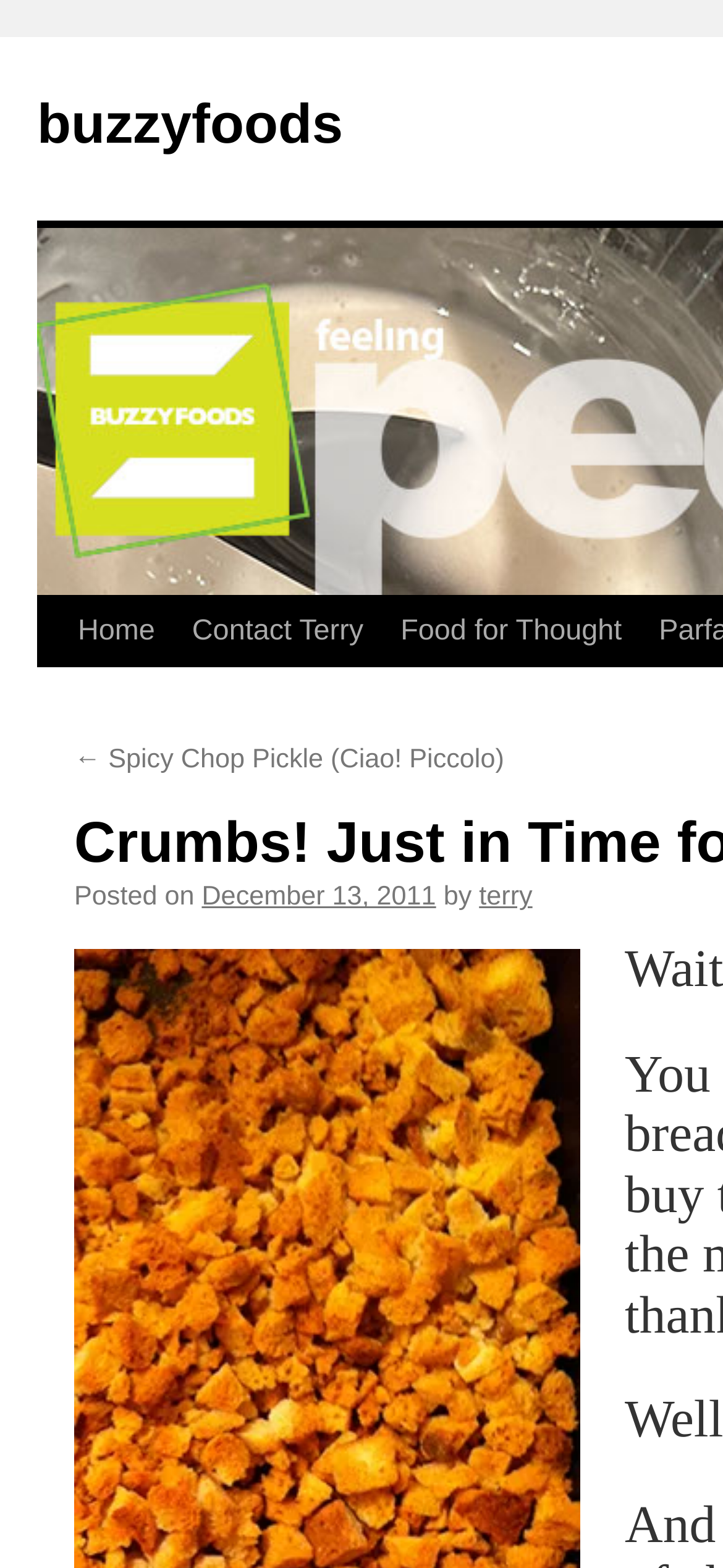How many navigation links are there?
Please use the image to provide an in-depth answer to the question.

I counted the number of link elements in the top navigation bar, which are 'Home', 'Contact Terry', 'Food for Thought', and 'Skip to content', to get the total number of navigation links.